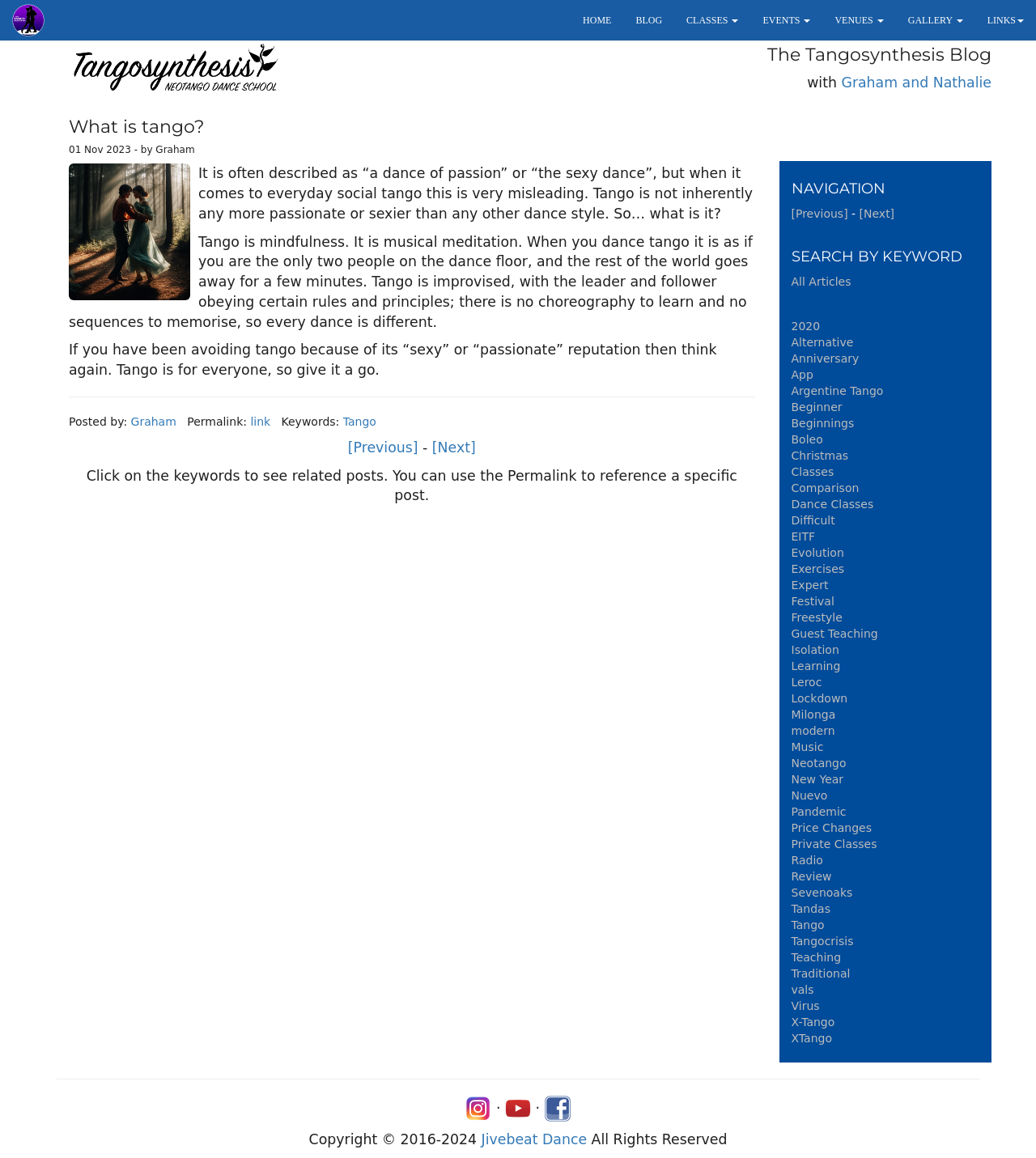Please predict the bounding box coordinates of the element's region where a click is necessary to complete the following instruction: "Click on the NEXT link". The coordinates should be represented by four float numbers between 0 and 1, i.e., [left, top, right, bottom].

[0.417, 0.379, 0.459, 0.393]